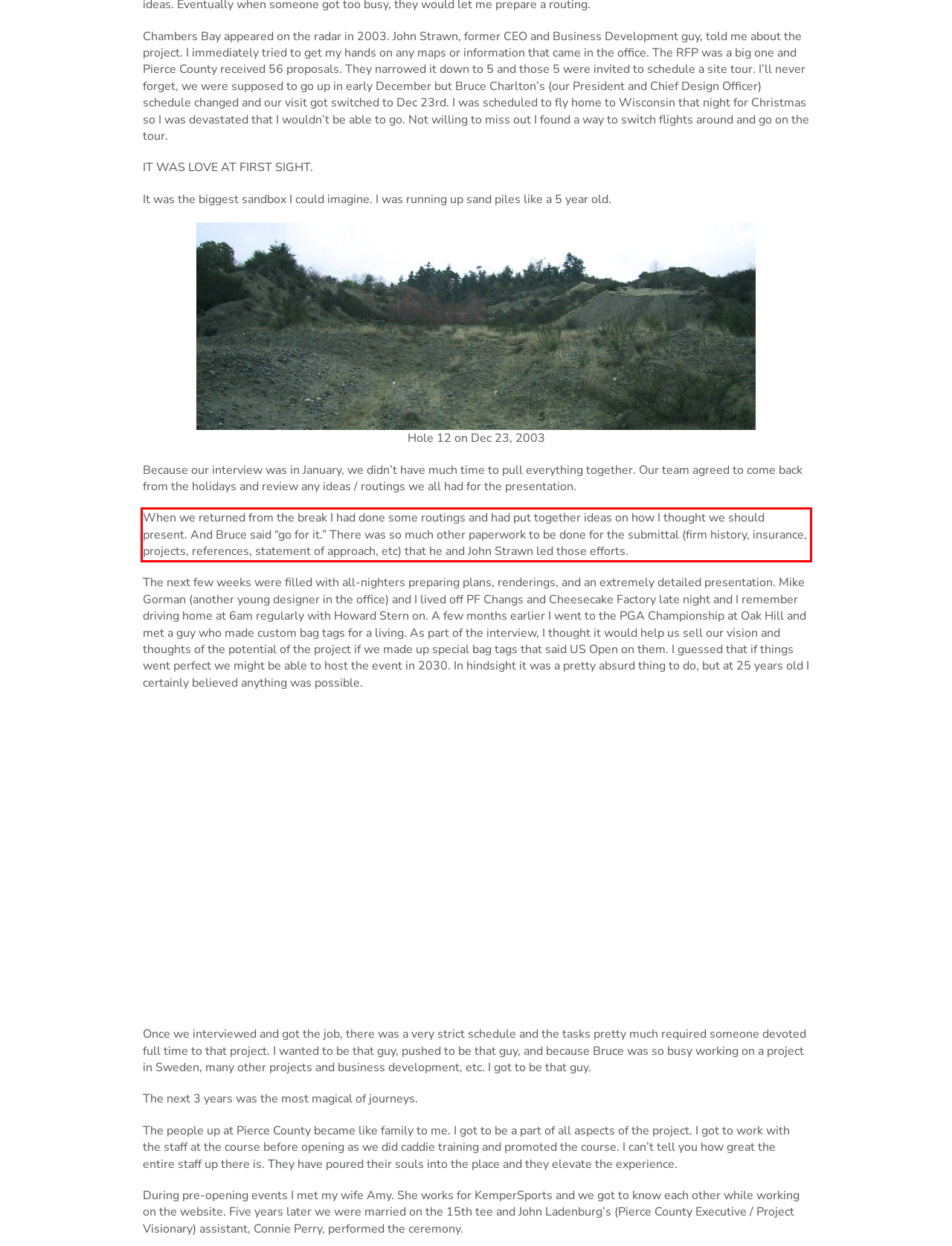By examining the provided screenshot of a webpage, recognize the text within the red bounding box and generate its text content.

When we returned from the break I had done some routings and had put together ideas on how I thought we should present. And Bruce said “go for it.” There was so much other paperwork to be done for the submittal (firm history, insurance, projects, references, statement of approach, etc) that he and John Strawn led those efforts.